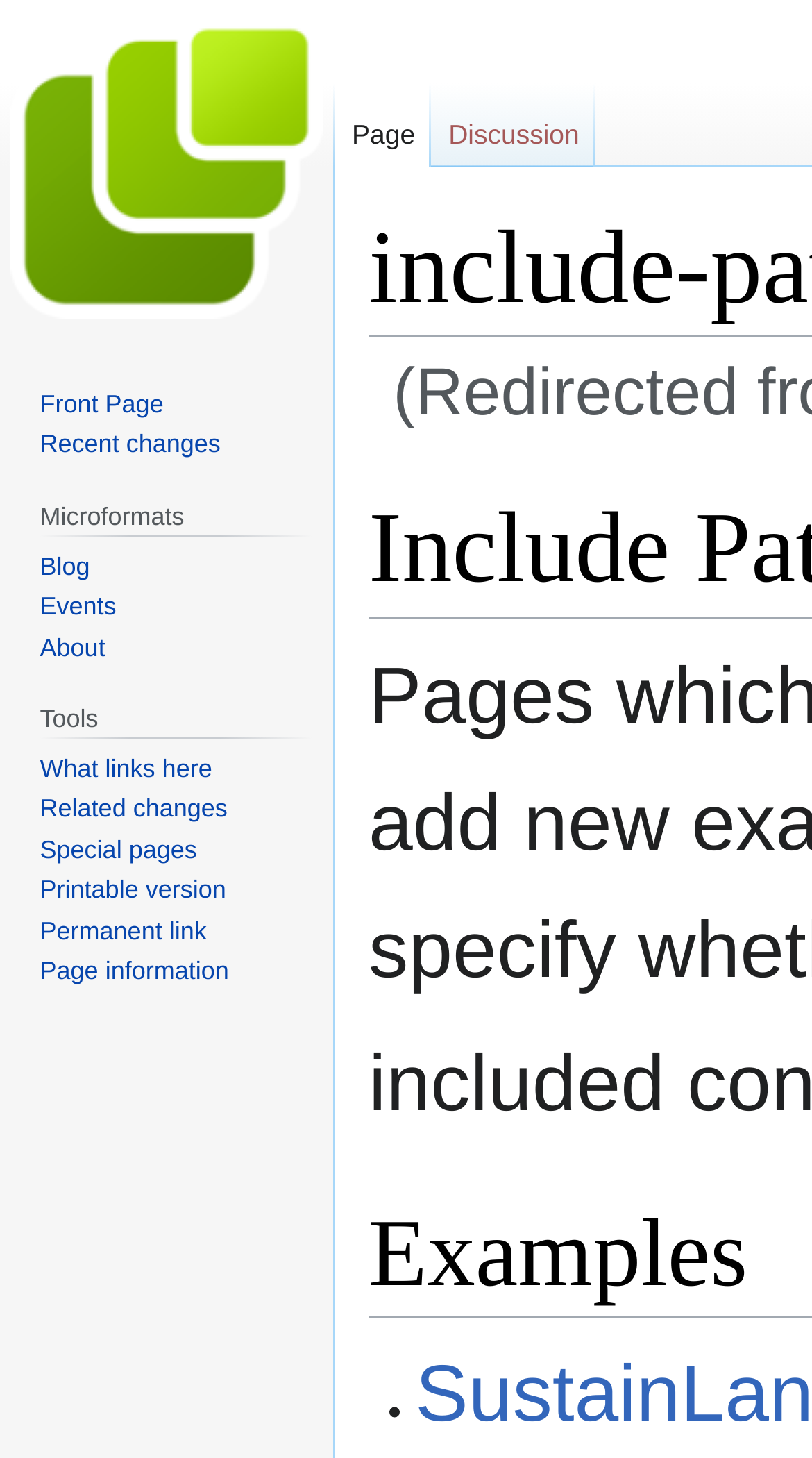What is the shortcut key for 'Recent changes'?
Based on the screenshot, answer the question with a single word or phrase.

Alt+r